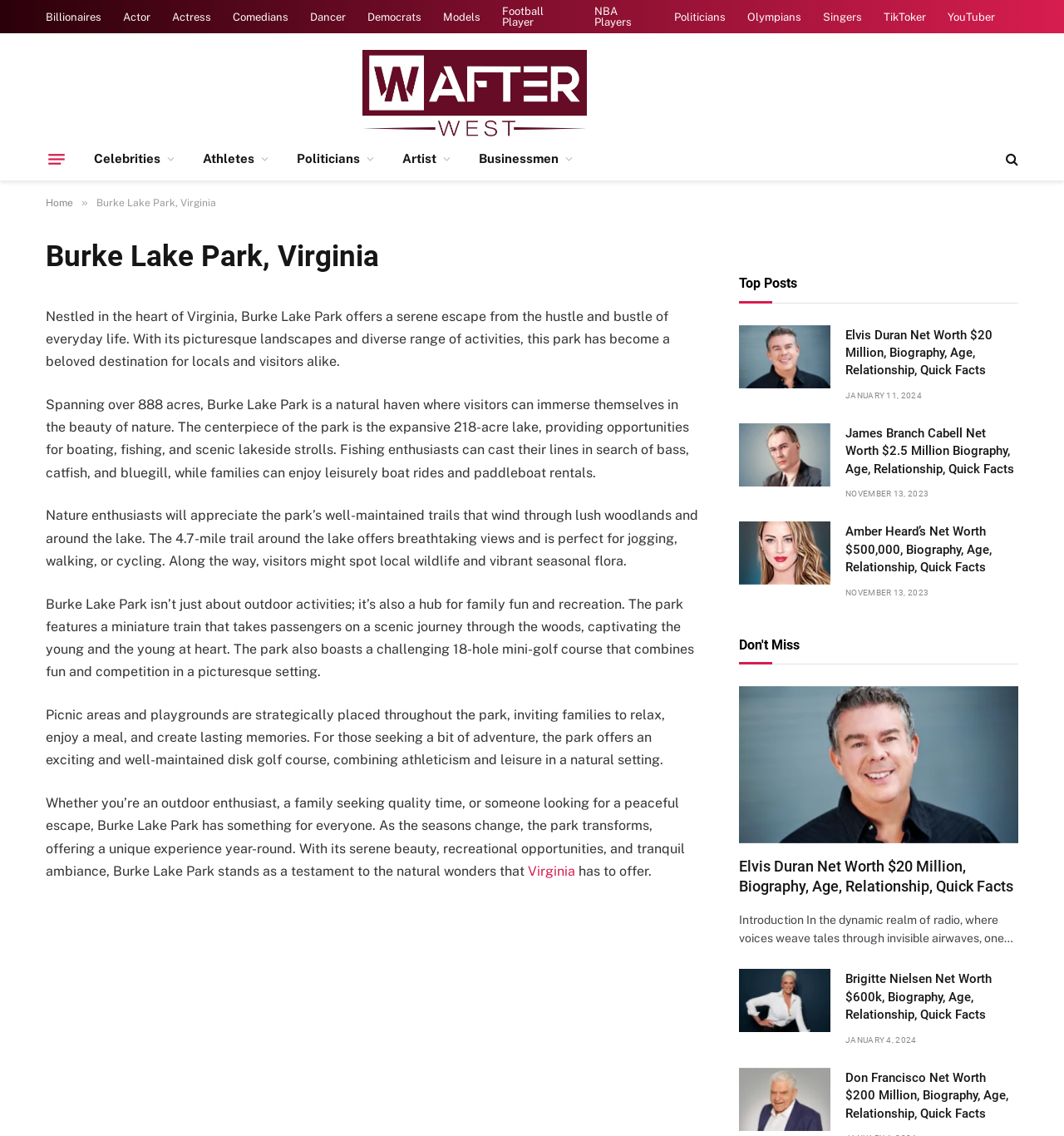From the element description: "parent_node: Celebrities aria-label="Menu"", extract the bounding box coordinates of the UI element. The coordinates should be expressed as four float numbers between 0 and 1, in the order [left, top, right, bottom].

[0.046, 0.127, 0.061, 0.152]